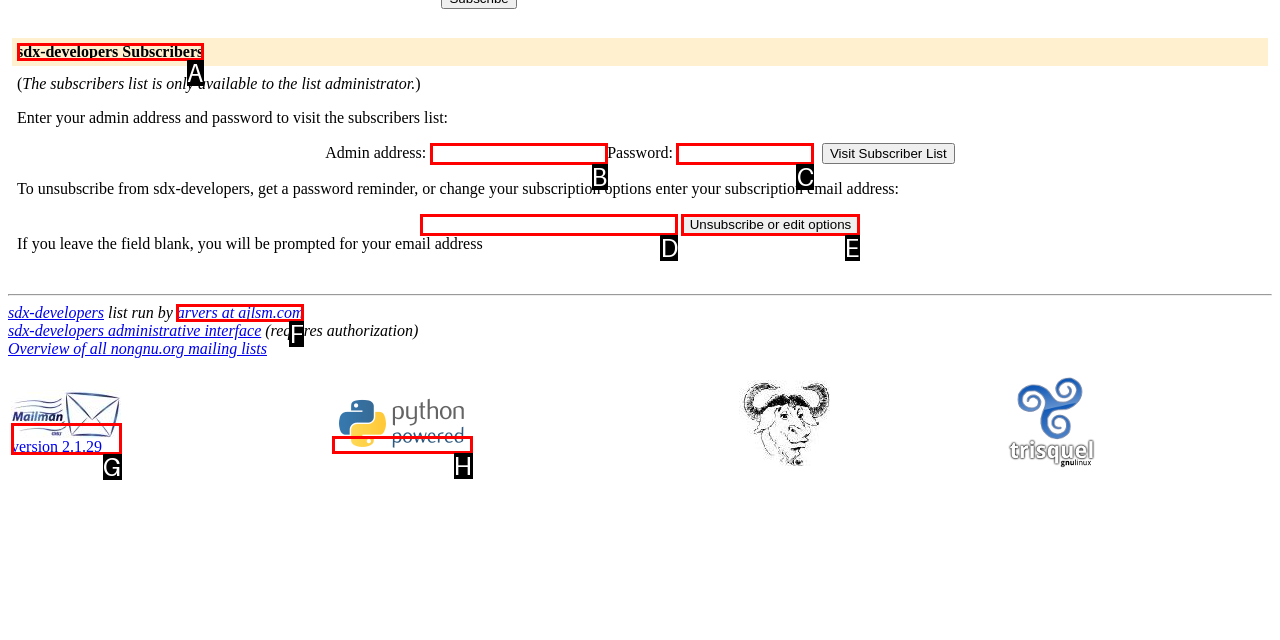With the provided description: sdx-developers Subscribers, select the most suitable HTML element. Respond with the letter of the selected option.

A